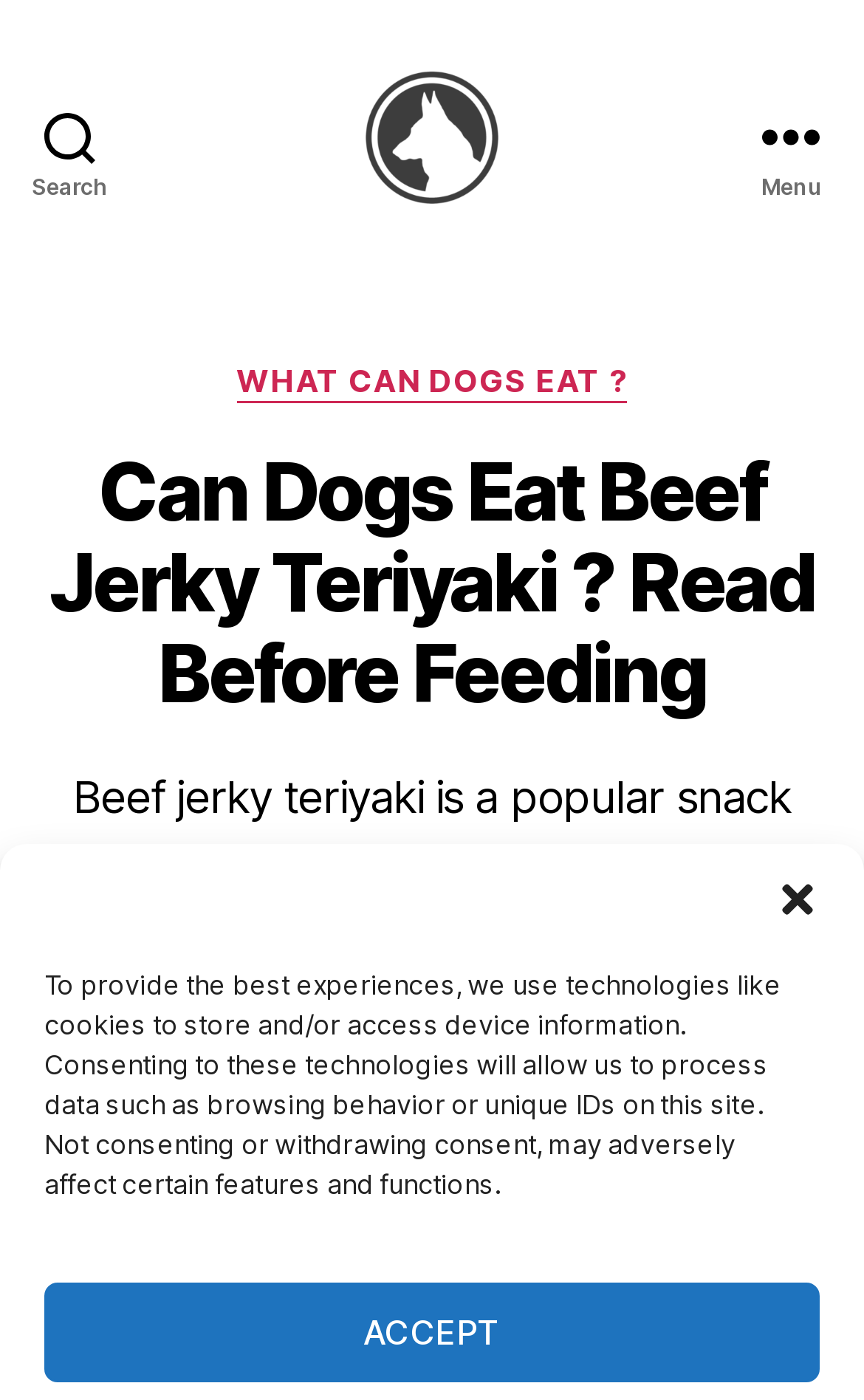What type of content is categorized under 'WHAT CAN DOGS EAT?'
Your answer should be a single word or phrase derived from the screenshot.

Food-related topics